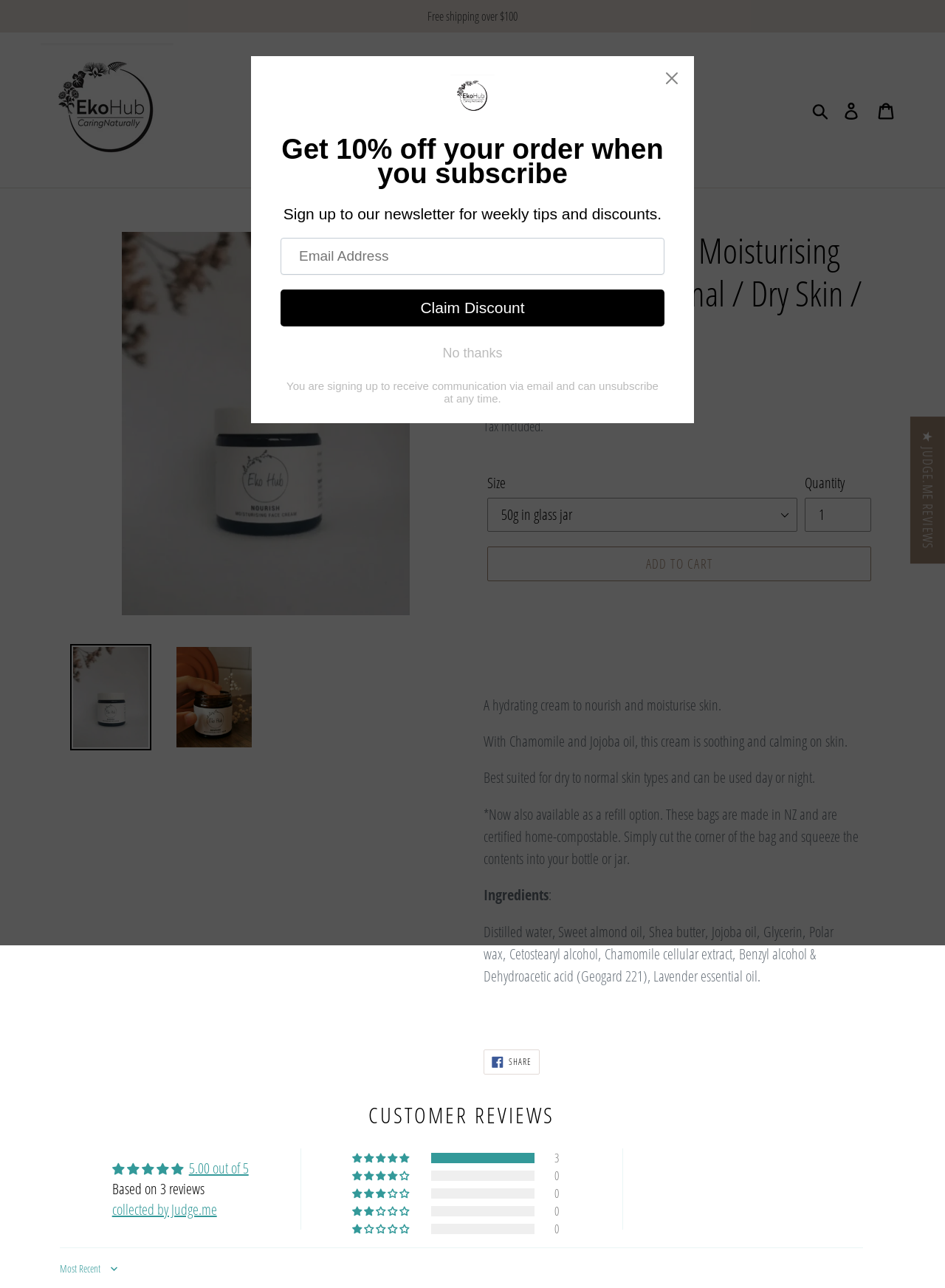Identify the bounding box coordinates of the clickable region required to complete the instruction: "Click on the 'Search' button". The coordinates should be given as four float numbers within the range of 0 and 1, i.e., [left, top, right, bottom].

[0.855, 0.076, 0.884, 0.095]